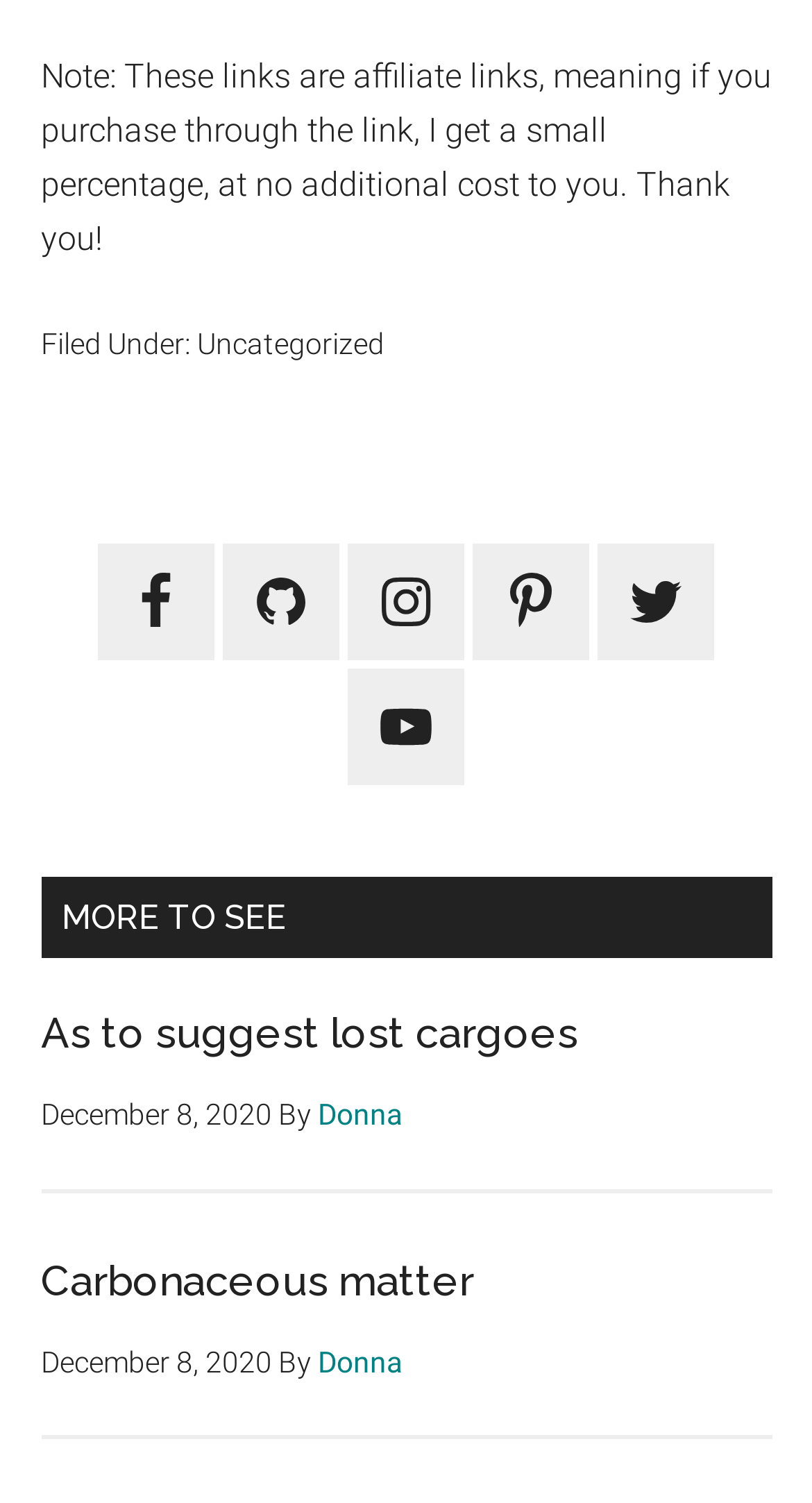How many social media links are there?
Please provide a single word or phrase answer based on the image.

5